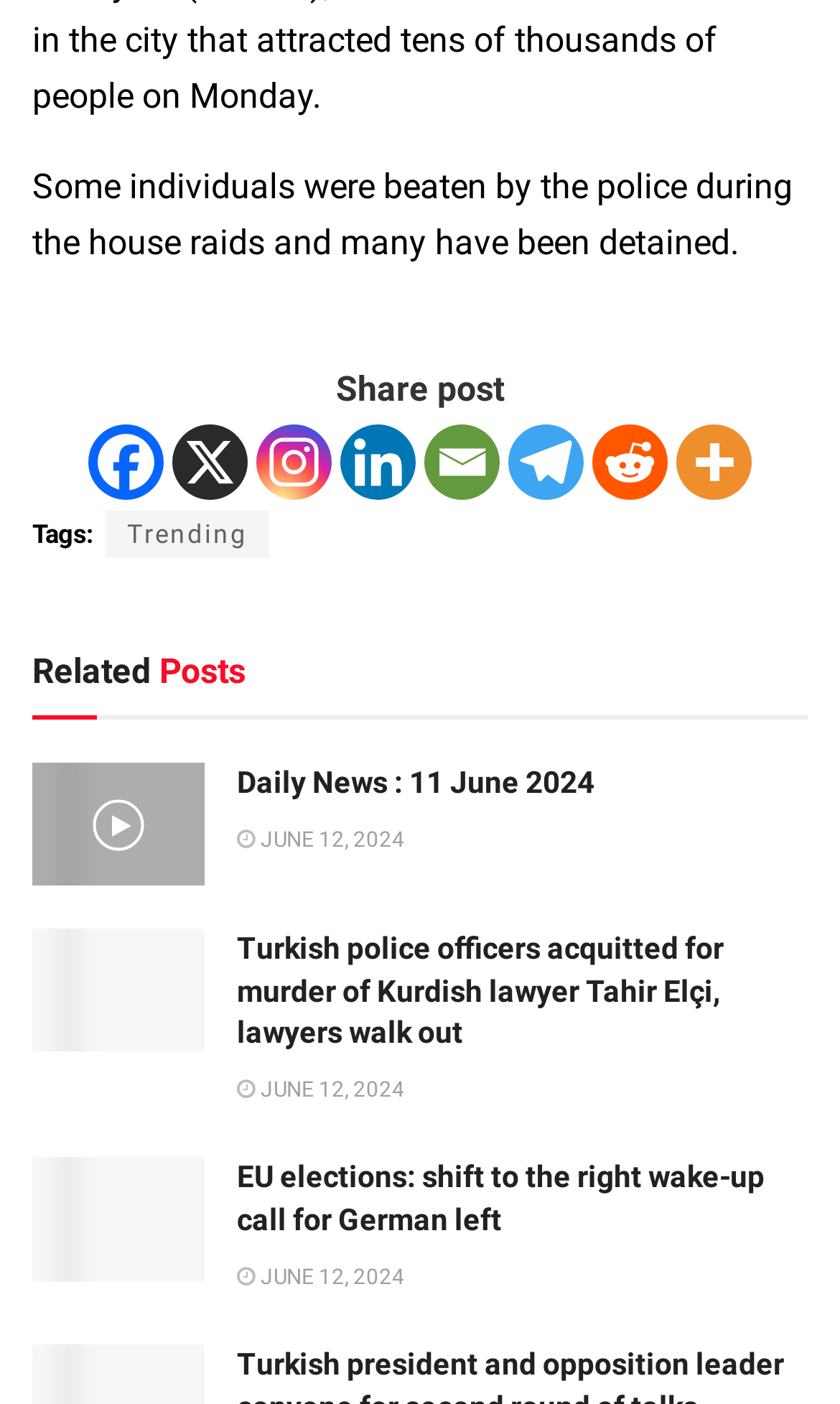What is the date mentioned in the second related post?
Could you give a comprehensive explanation in response to this question?

I looked at the second related post section and found the link ' JUNE 12, 2024', which indicates that the date mentioned in the second related post is JUNE 12, 2024.